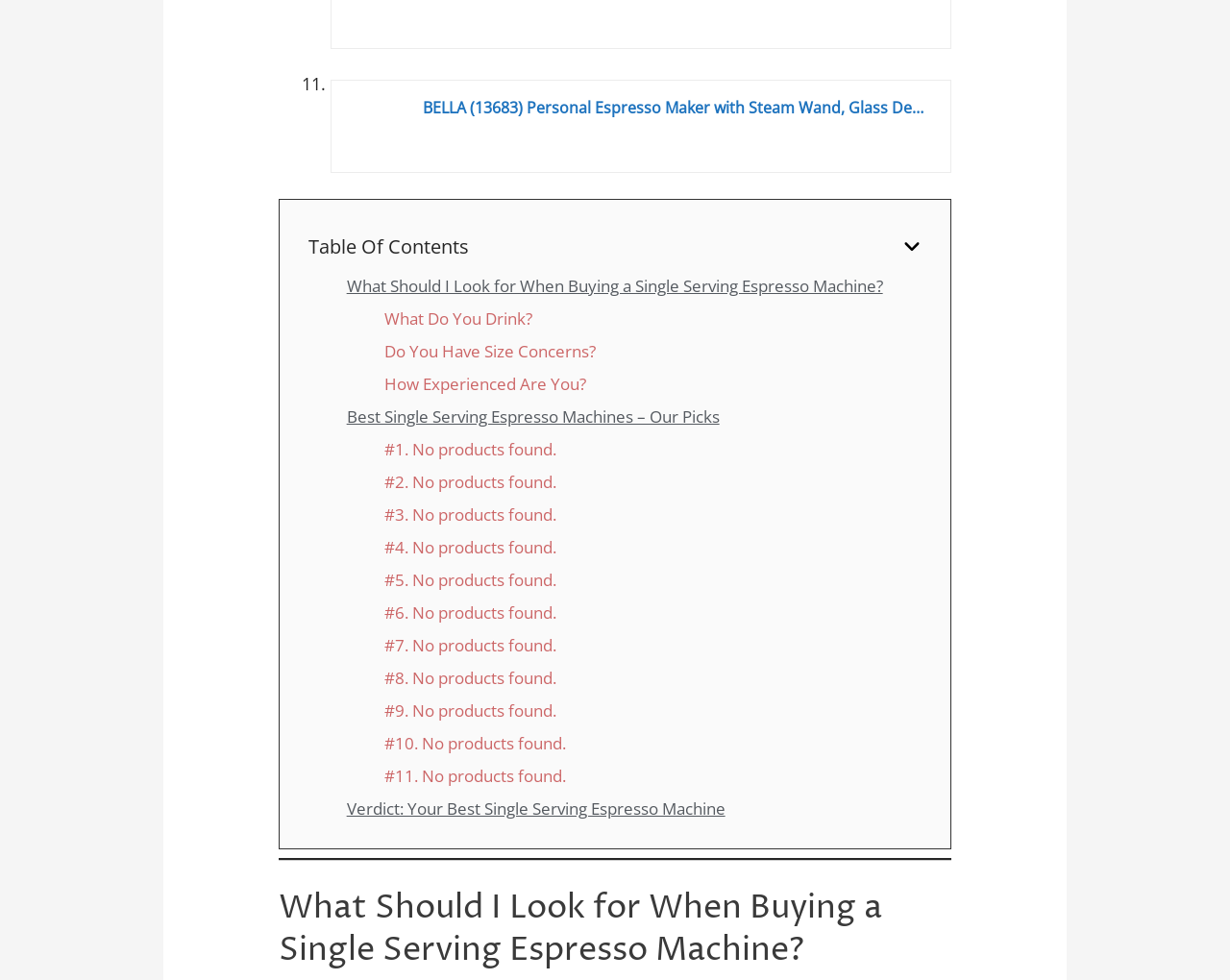Find the bounding box coordinates for the area you need to click to carry out the instruction: "View table of contents". The coordinates should be four float numbers between 0 and 1, indicated as [left, top, right, bottom].

None